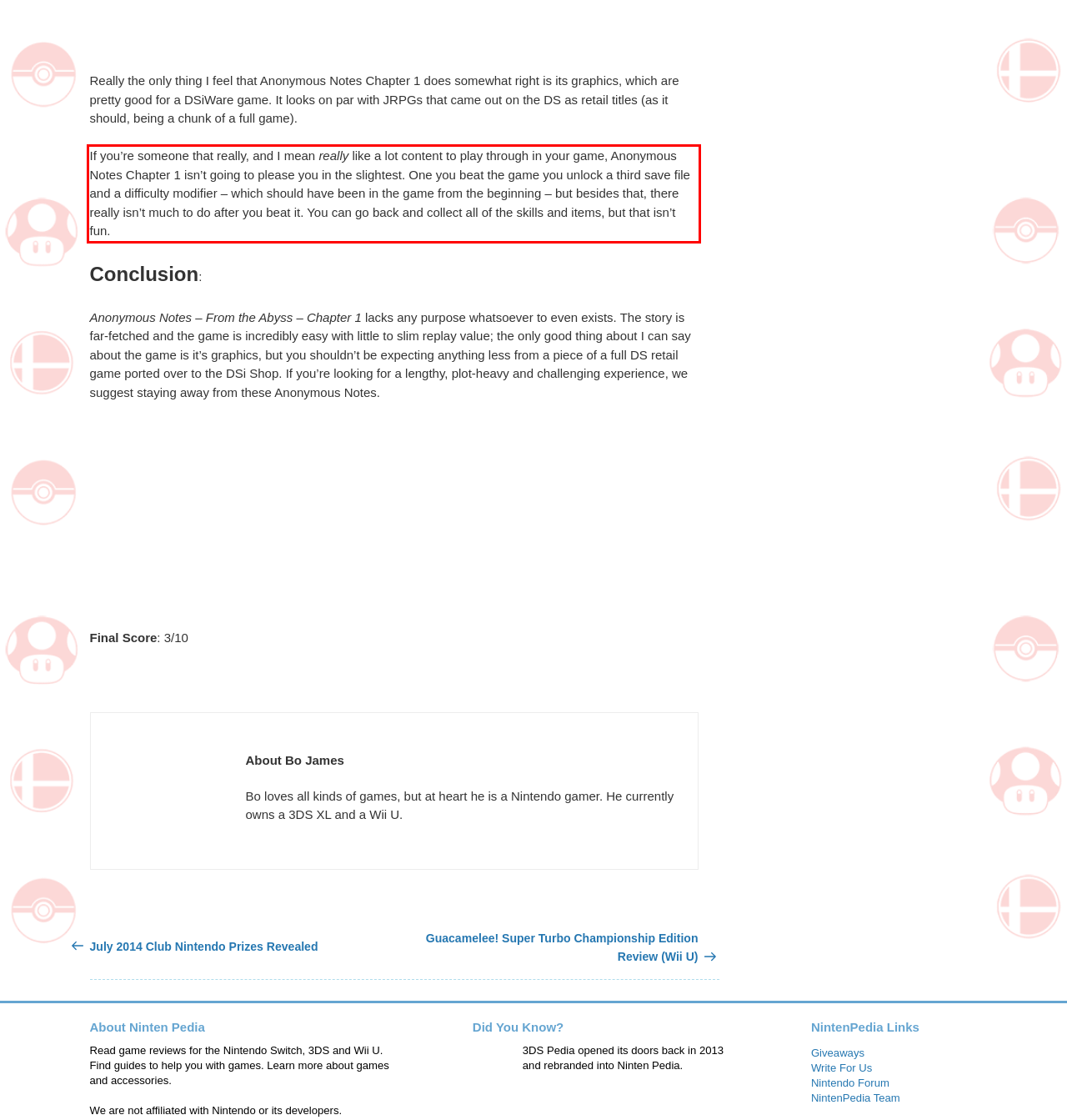Analyze the webpage screenshot and use OCR to recognize the text content in the red bounding box.

If you’re someone that really, and I mean really like a lot content to play through in your game, Anonymous Notes Chapter 1 isn’t going to please you in the slightest. One you beat the game you unlock a third save file and a difficulty modifier – which should have been in the game from the beginning – but besides that, there really isn’t much to do after you beat it. You can go back and collect all of the skills and items, but that isn’t fun.